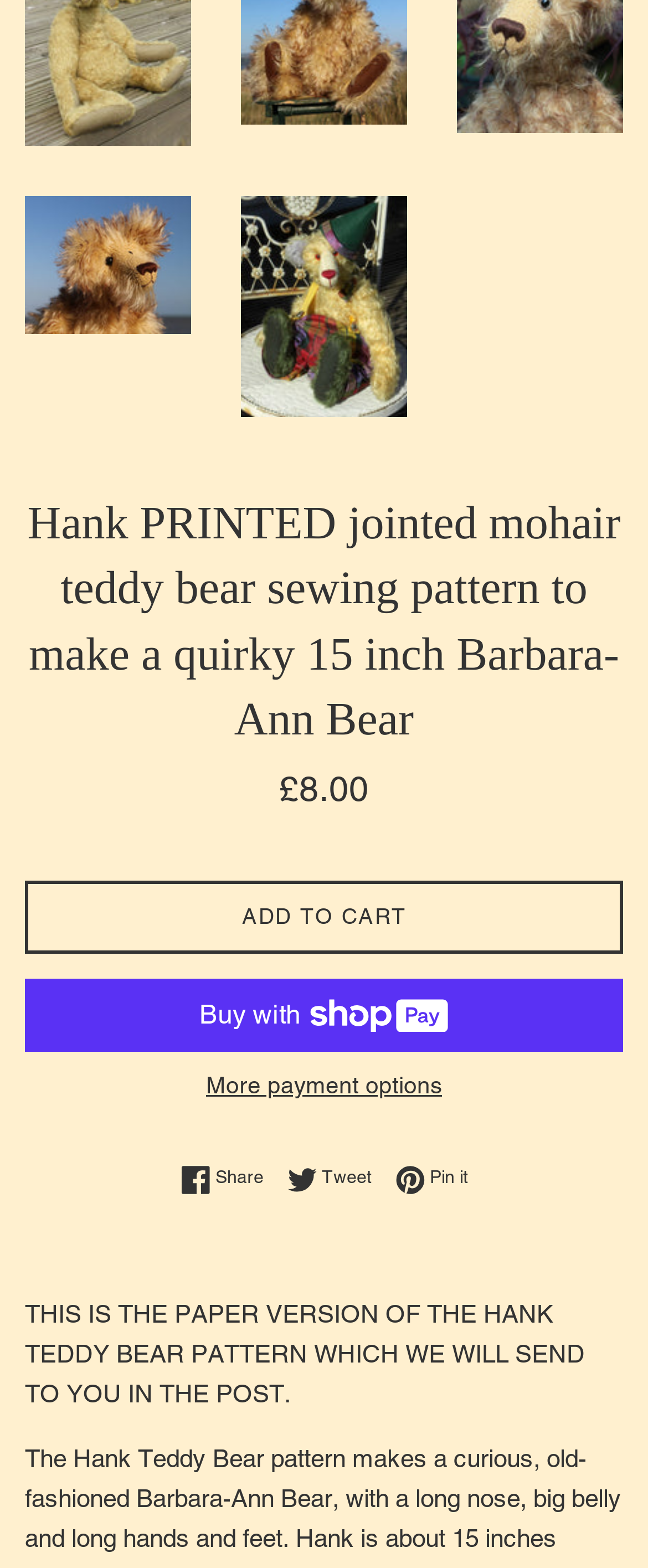Please locate the bounding box coordinates for the element that should be clicked to achieve the following instruction: "Click the 'More payment options' button". Ensure the coordinates are given as four float numbers between 0 and 1, i.e., [left, top, right, bottom].

[0.038, 0.679, 0.962, 0.705]